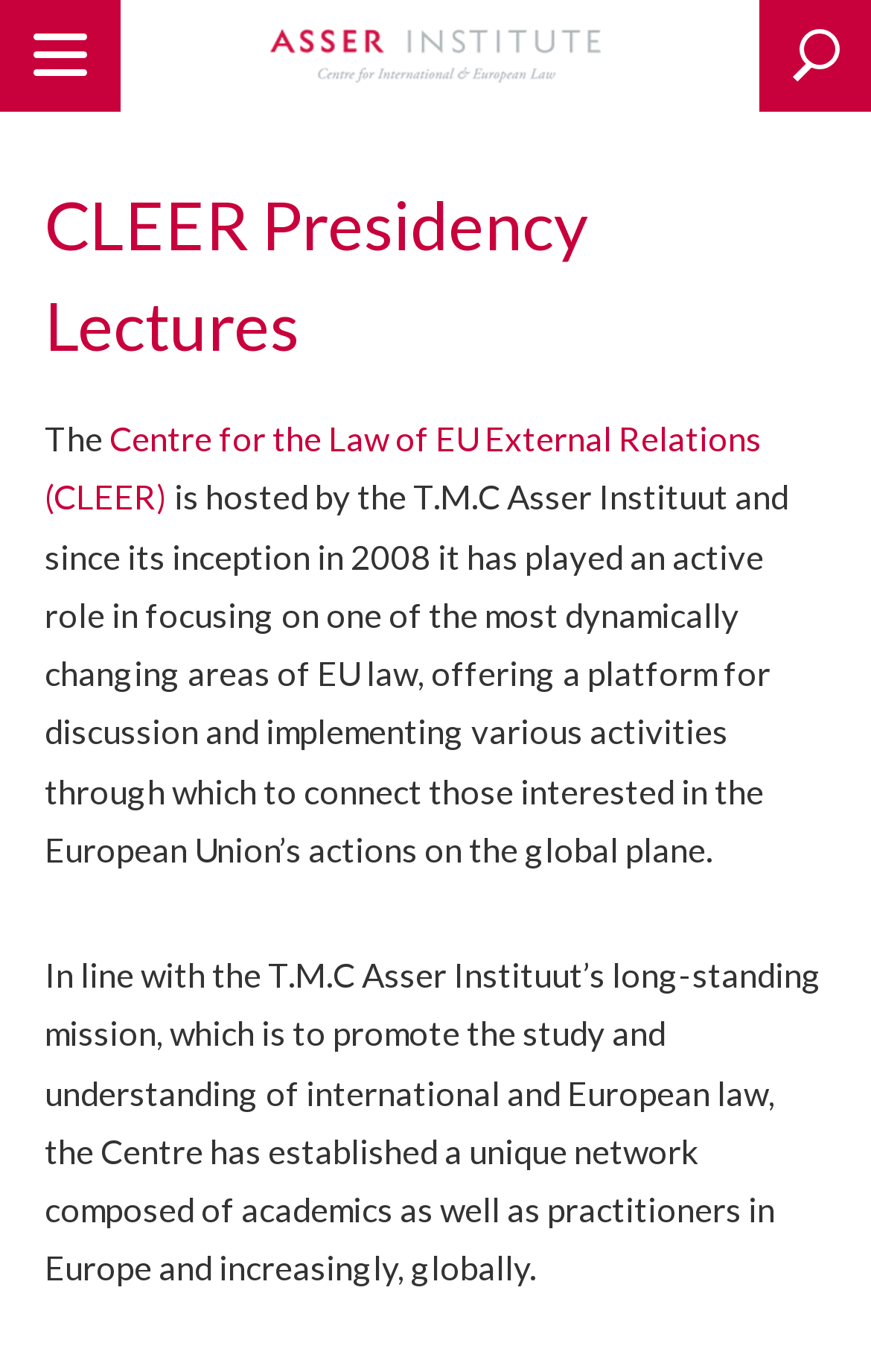What is the name of the institute hosting CLEER?
Using the picture, provide a one-word or short phrase answer.

T.M.C Asser Instituut